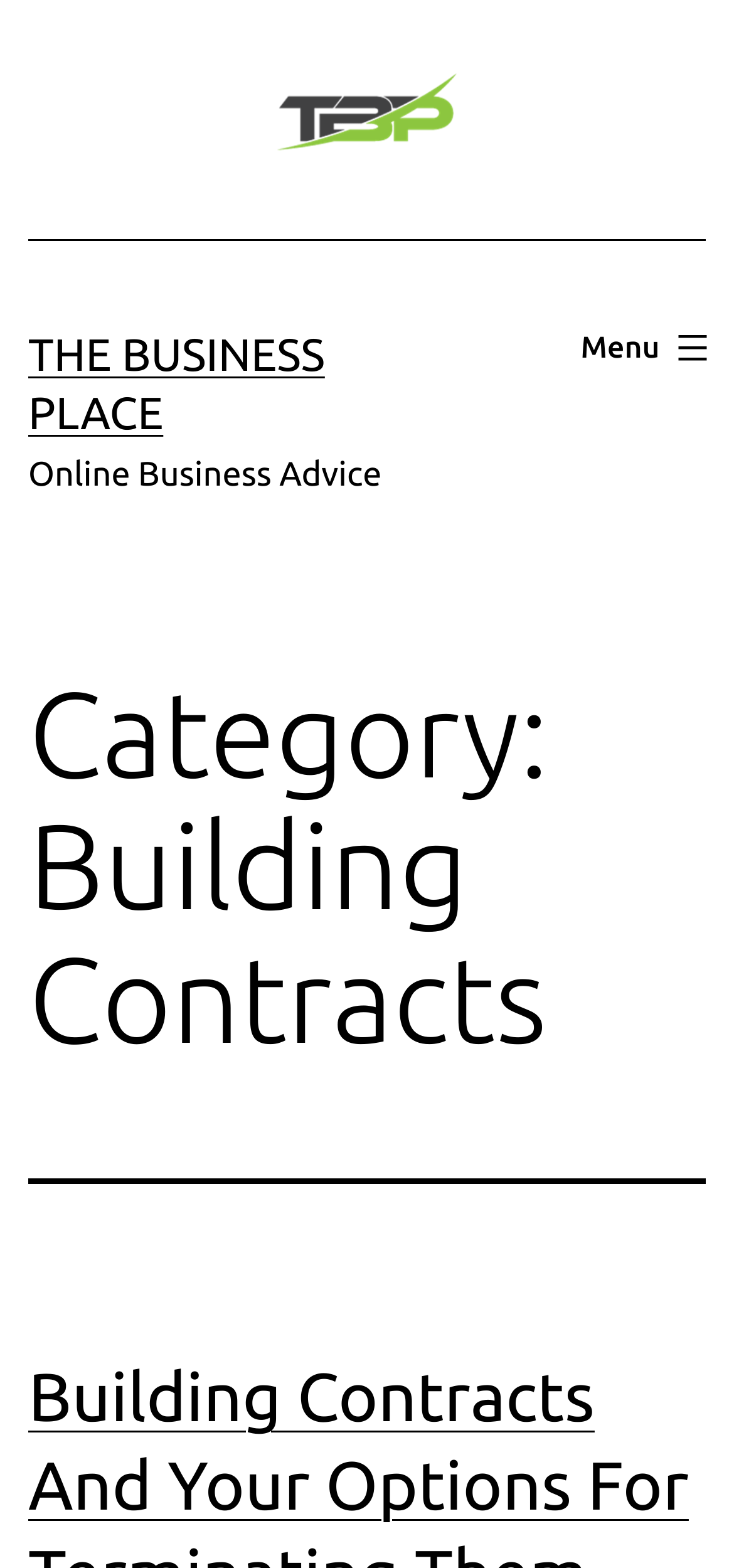What is the category of the current page?
Give a comprehensive and detailed explanation for the question.

I determined this answer by analyzing the heading element with the text 'Category: Building Contracts', which is a clear indicator of the page's category.